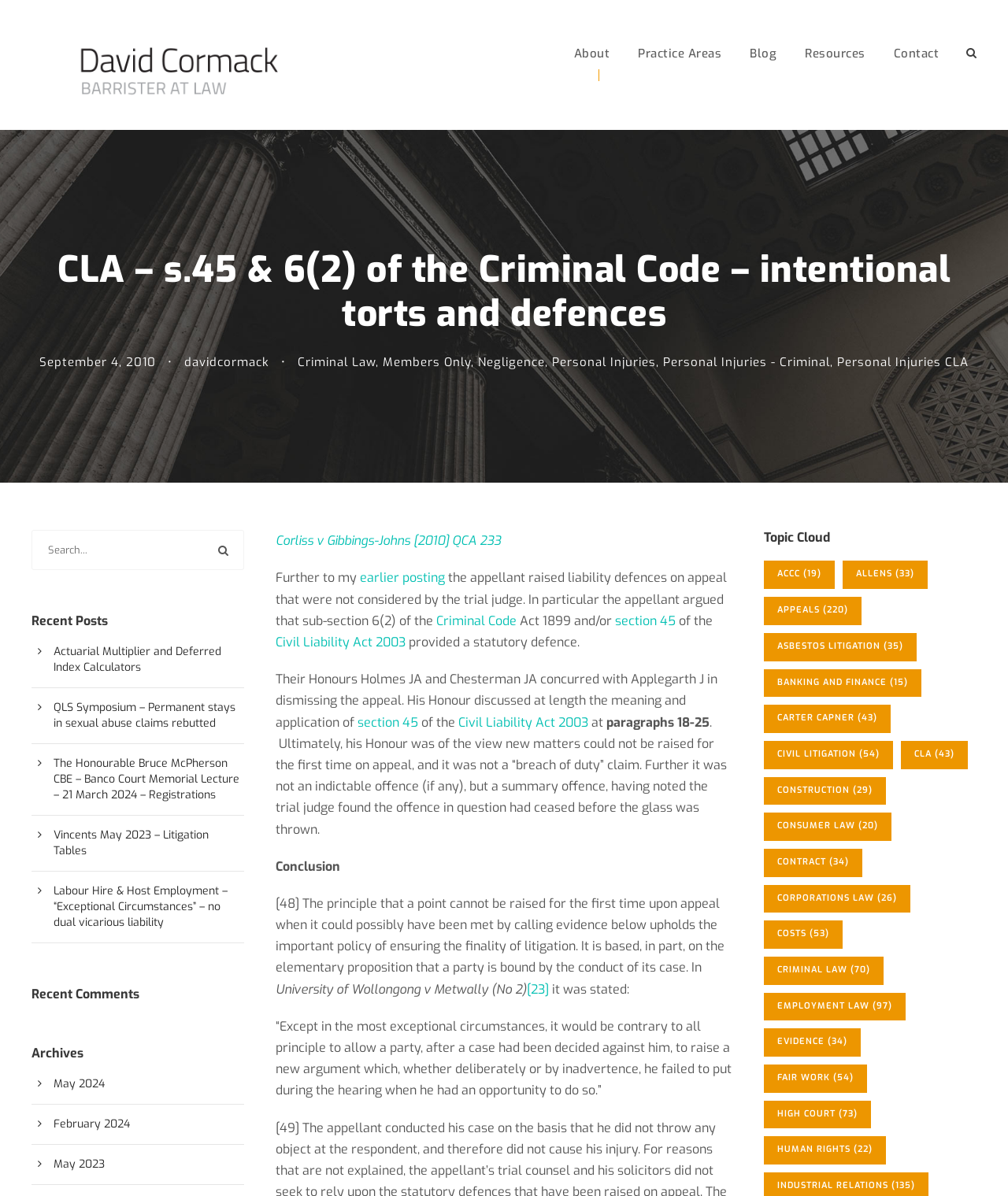Locate the bounding box of the user interface element based on this description: "Negligence".

[0.474, 0.296, 0.541, 0.309]